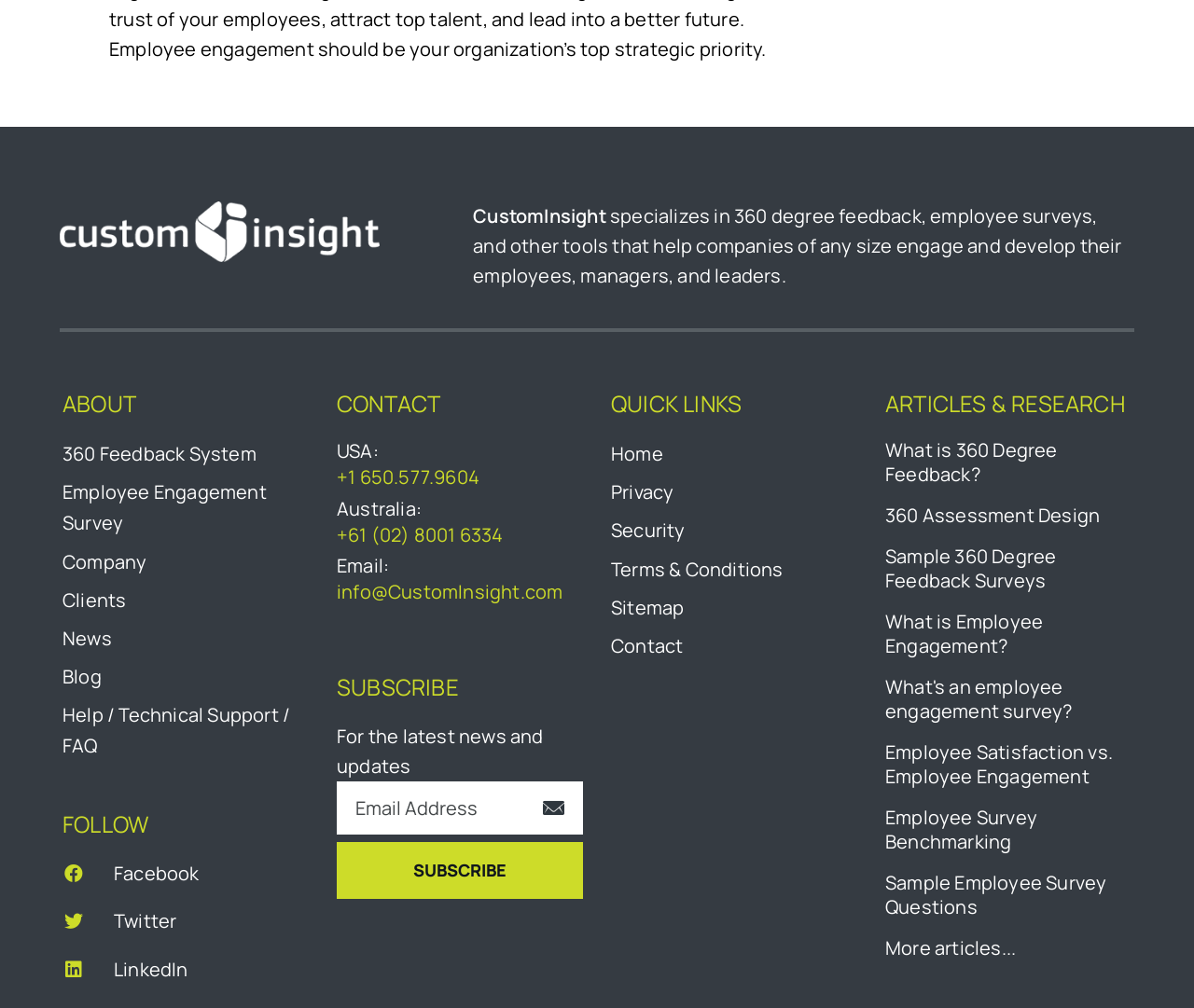Identify the bounding box coordinates of the specific part of the webpage to click to complete this instruction: "Contact CustomInsight via phone in the USA".

[0.282, 0.461, 0.402, 0.486]